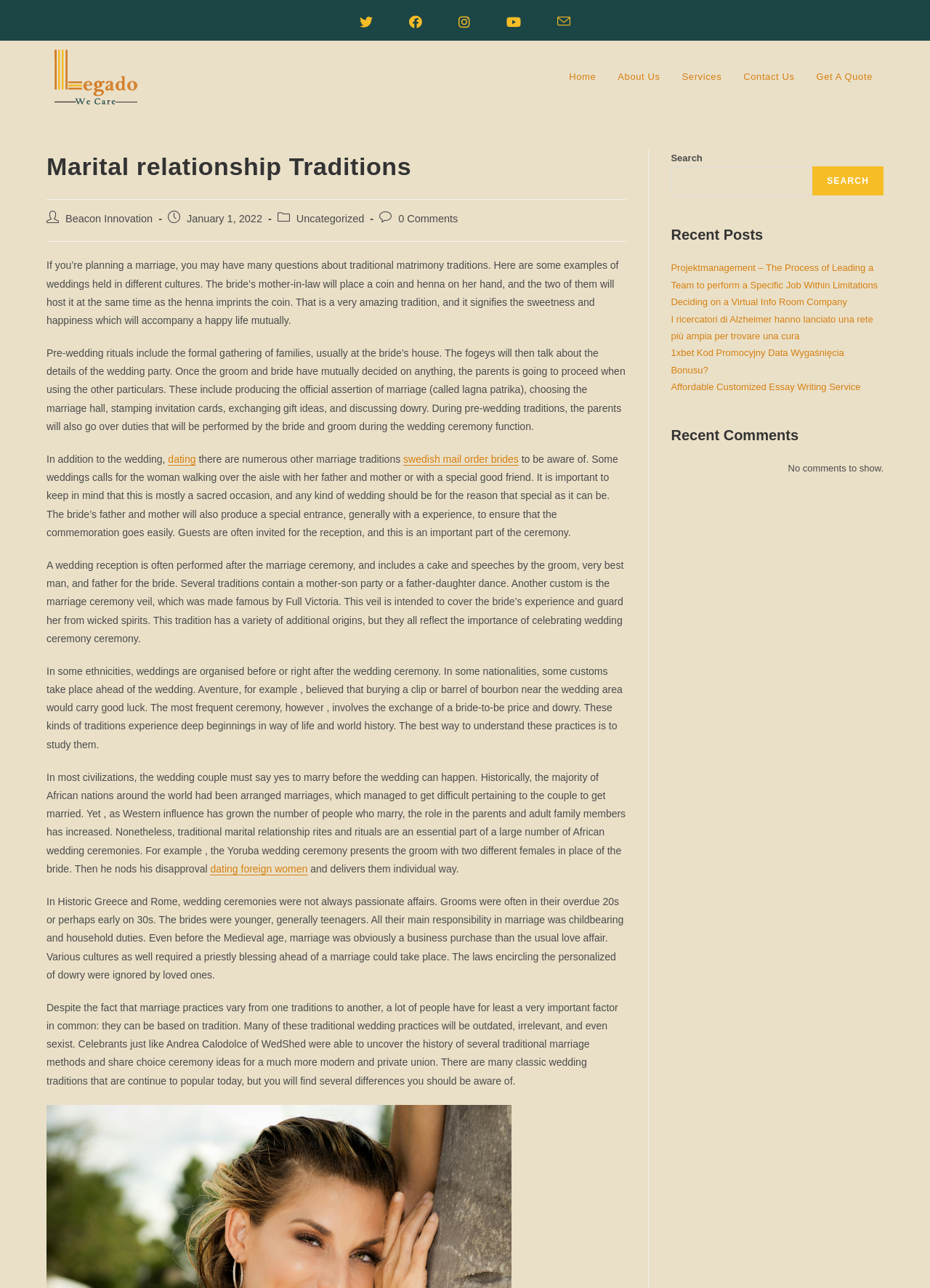Identify the bounding box coordinates for the element you need to click to achieve the following task: "Click on the 'Get A Quote' link". Provide the bounding box coordinates as four float numbers between 0 and 1, in the form [left, top, right, bottom].

[0.866, 0.032, 0.95, 0.088]